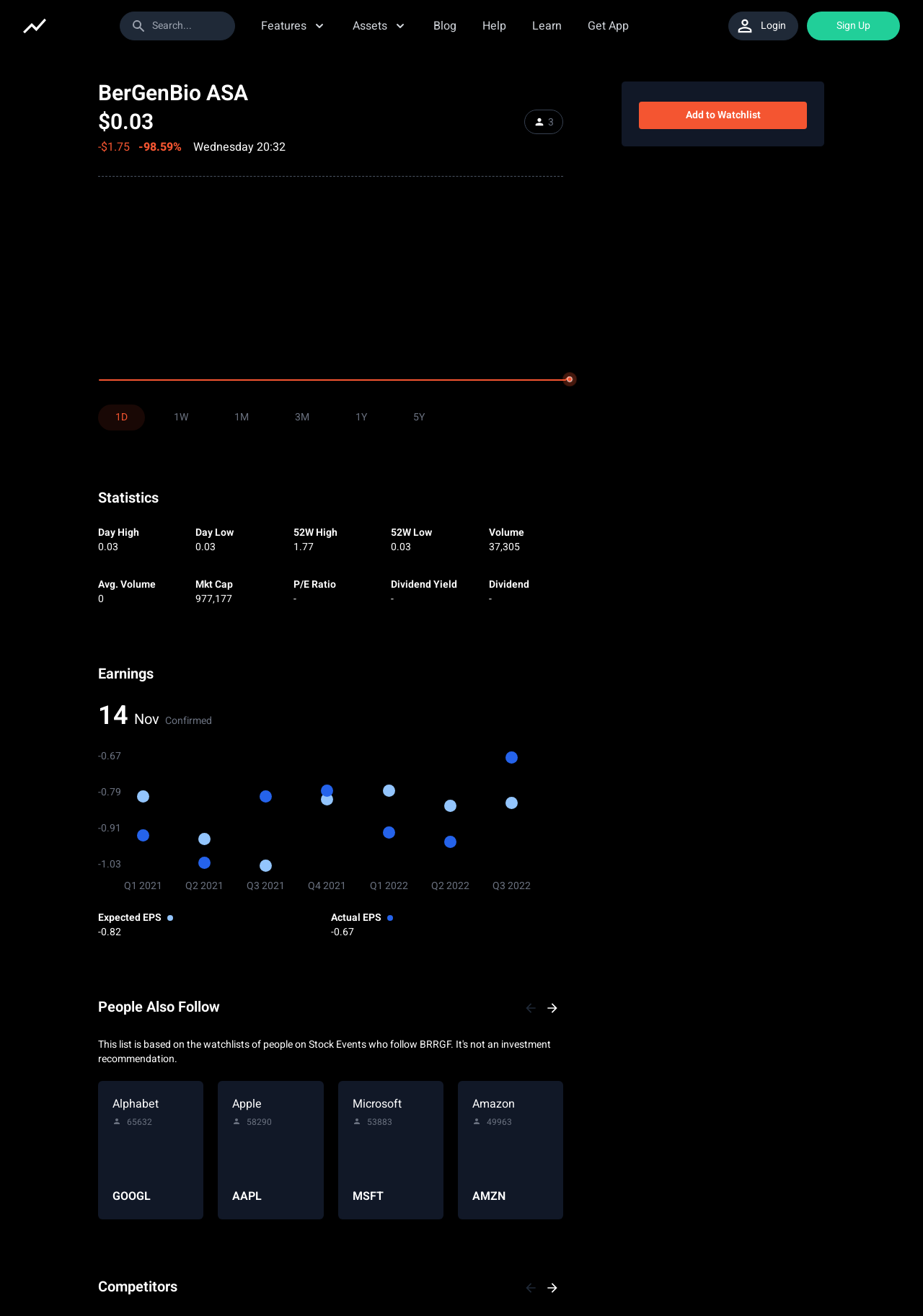Provide the bounding box coordinates of the HTML element described by the text: "Assets". The coordinates should be in the format [left, top, right, bottom] with values between 0 and 1.

[0.382, 0.013, 0.441, 0.026]